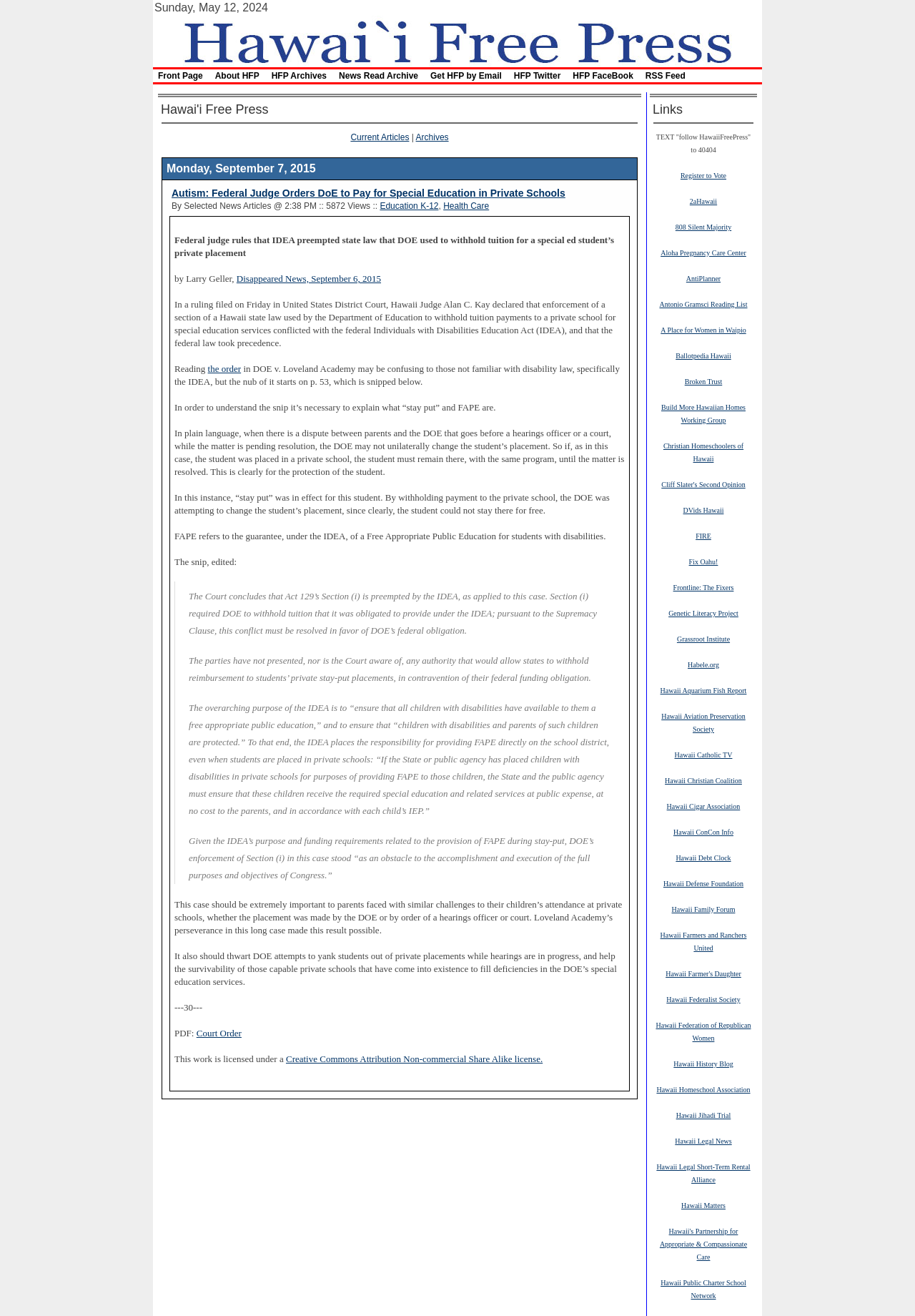What is the name of the news organization mentioned in the article? Please answer the question using a single word or phrase based on the image.

Disappeared News